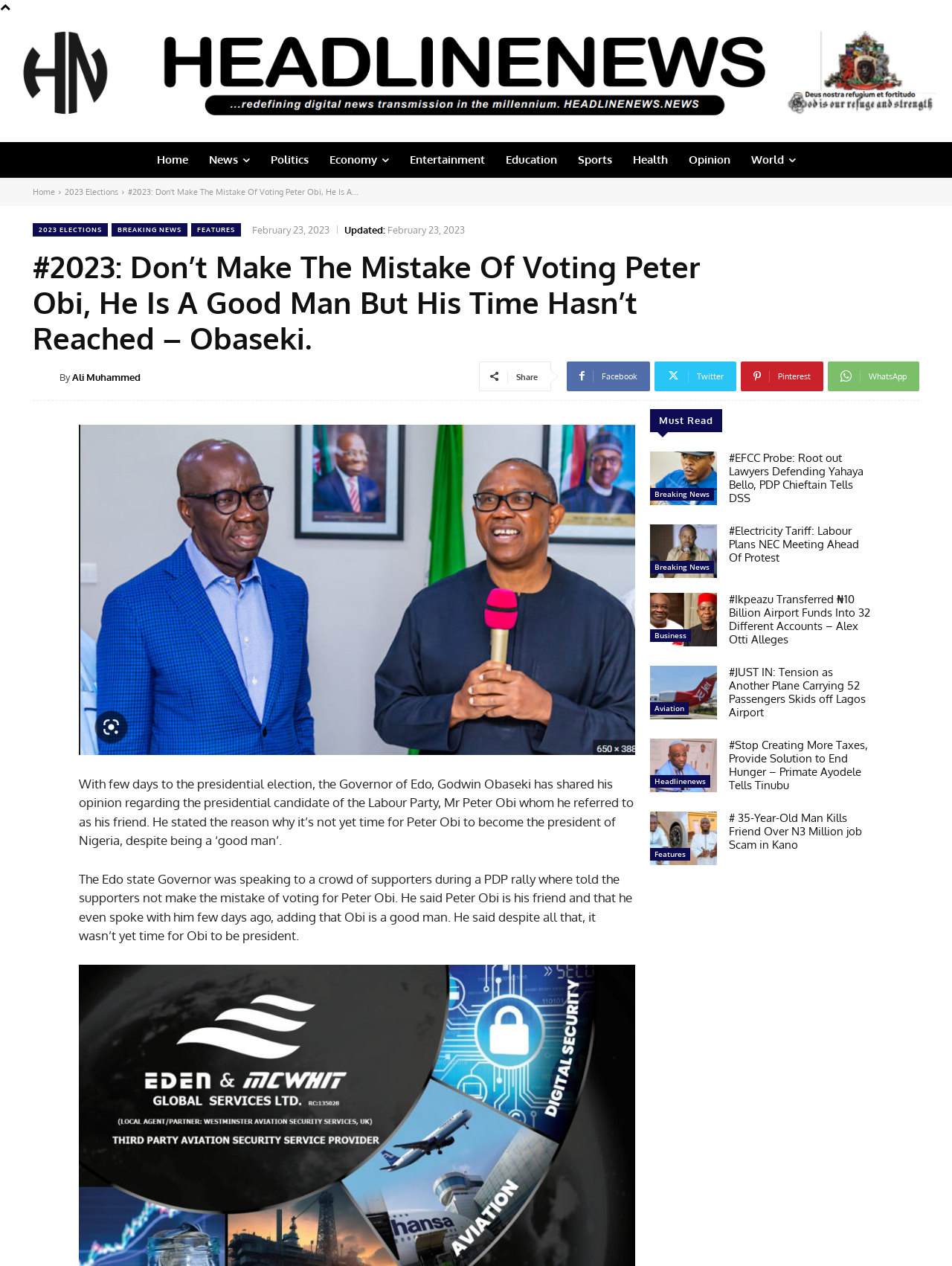Write a detailed summary of the webpage, including text, images, and layout.

This webpage appears to be a news article page, with a prominent headline at the top reading "#2023: Don't Make The Mistake Of Voting Peter Obi, He Is A Good Man But His Time Hasn't Reached - Obaseki." Below the headline, there are several links to different sections of the website, including "Home", "News", "Politics", "Economy", and others.

To the right of the headline, there is a section with links to "2023 Elections", "BREAKING NEWS", and "FEATURES". Below this section, there is a timestamp indicating that the article was updated on February 23, 2023.

The main article content begins below the timestamp, with a heading that repeats the title of the article. The article text describes a statement made by the Governor of Edo, Godwin Obaseki, regarding the presidential candidate of the Labour Party, Mr. Peter Obi. Obaseki is quoted as saying that Obi is a good man, but it's not yet time for him to become the president of Nigeria.

To the right of the article text, there is a section with social media sharing links, including Facebook, Twitter, Pinterest, and WhatsApp.

Below the article text, there is a large image, followed by several sections of recommended articles, each with a heading and a brief summary. These sections include "Must Read", "Breaking News", and links to other news articles on various topics, including politics, business, and aviation.

Overall, the webpage appears to be a news article page with a focus on politics and current events, with a prominent headline and article text, as well as links to other related articles and social media sharing options.